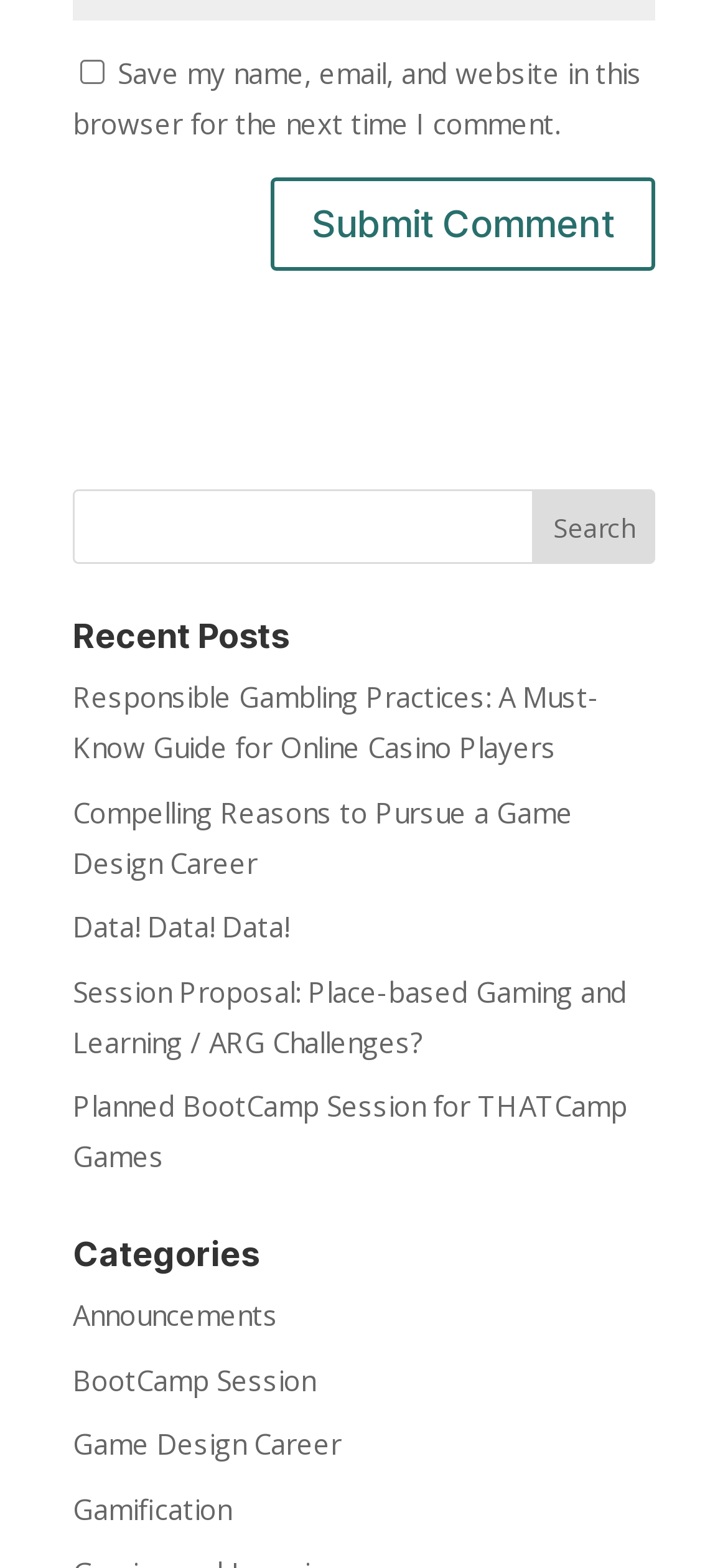Respond to the following question with a brief word or phrase:
Is the 'Save my name, email, and website in this browser for the next time I comment' checkbox checked?

No